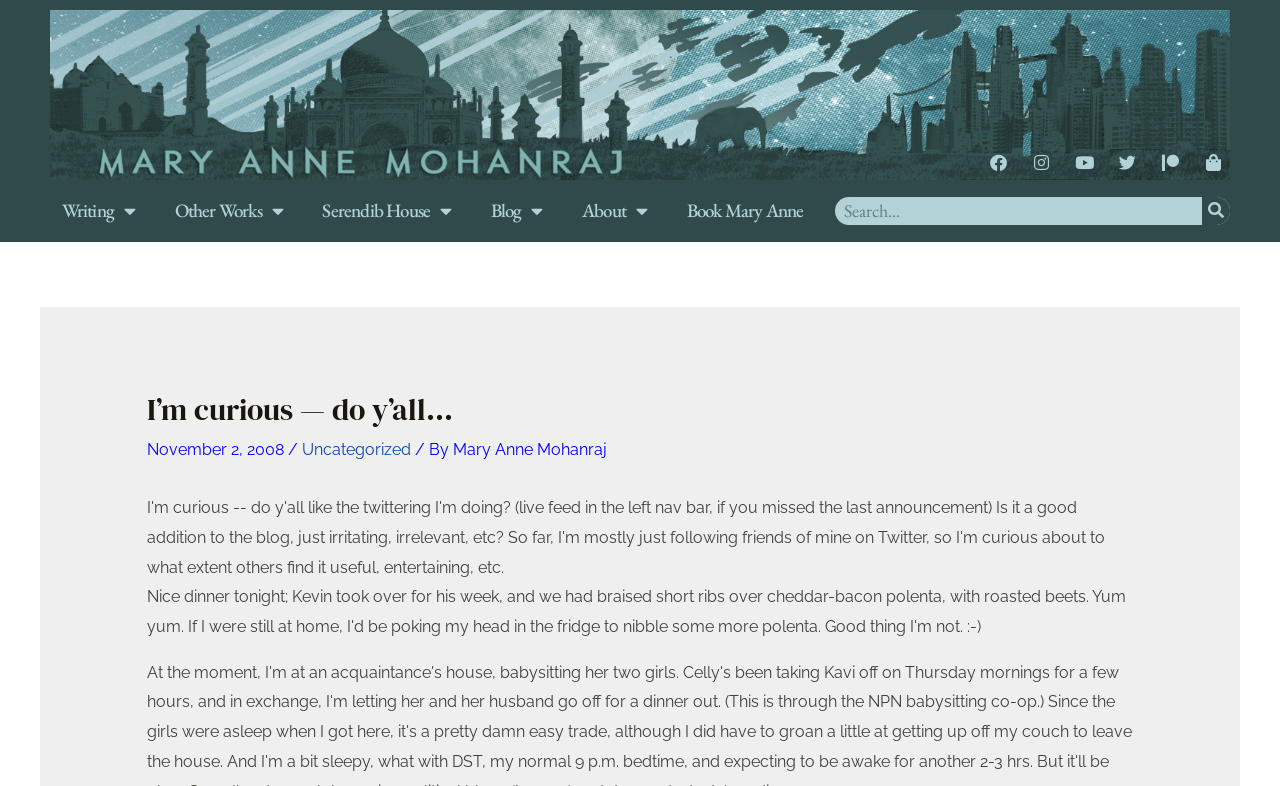Find and specify the bounding box coordinates that correspond to the clickable region for the instruction: "Check Twitter feed".

[0.867, 0.185, 0.894, 0.229]